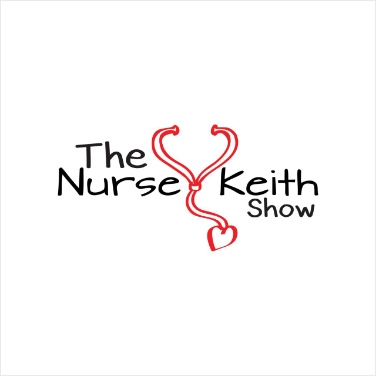What color is the text in the logo?
Using the visual information, reply with a single word or short phrase.

Black